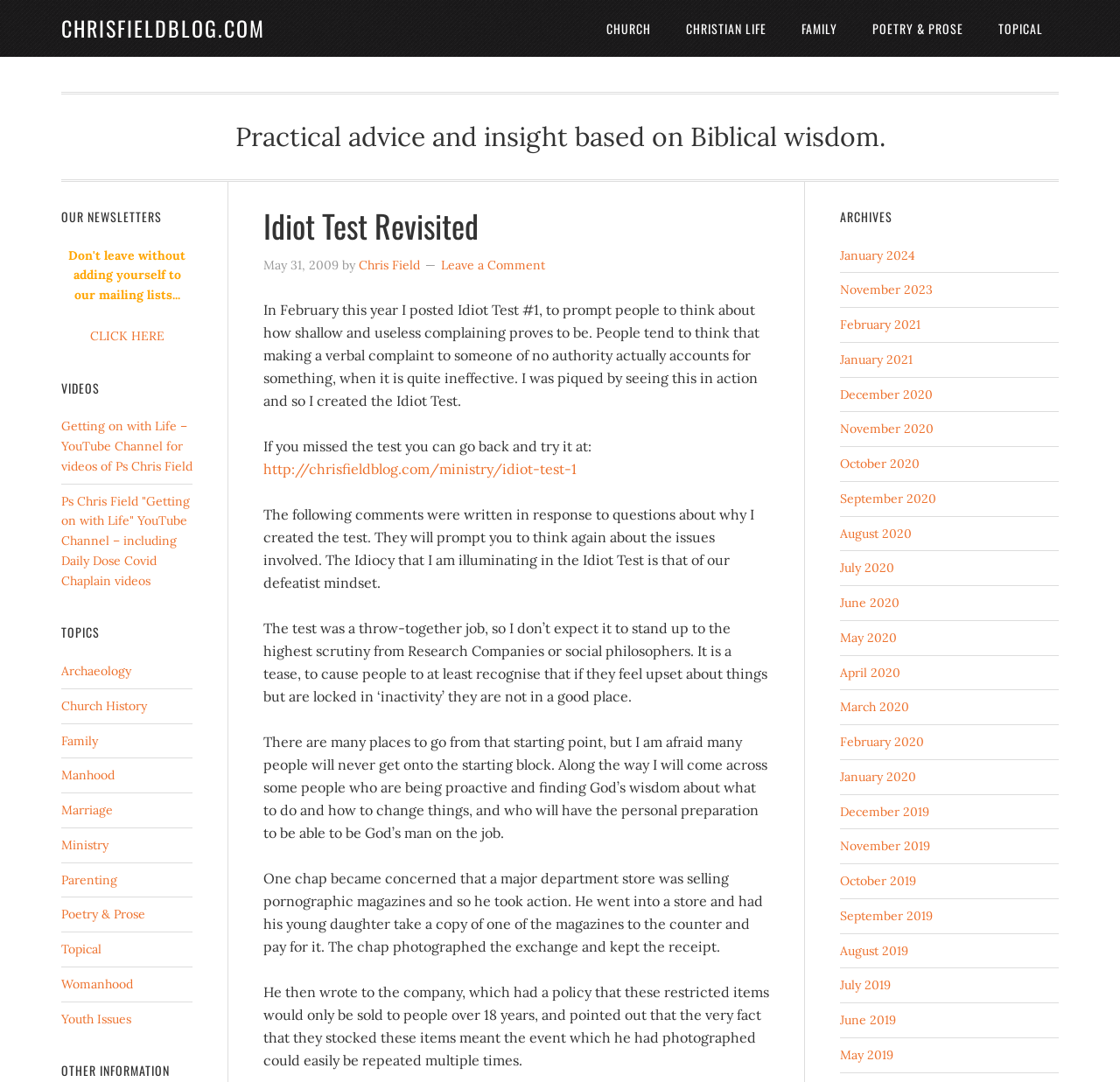Analyze the image and give a detailed response to the question:
What is the author of the article?

The author of the article can be found by looking at the 'by' section of the article header, which says 'by Chris Field'.